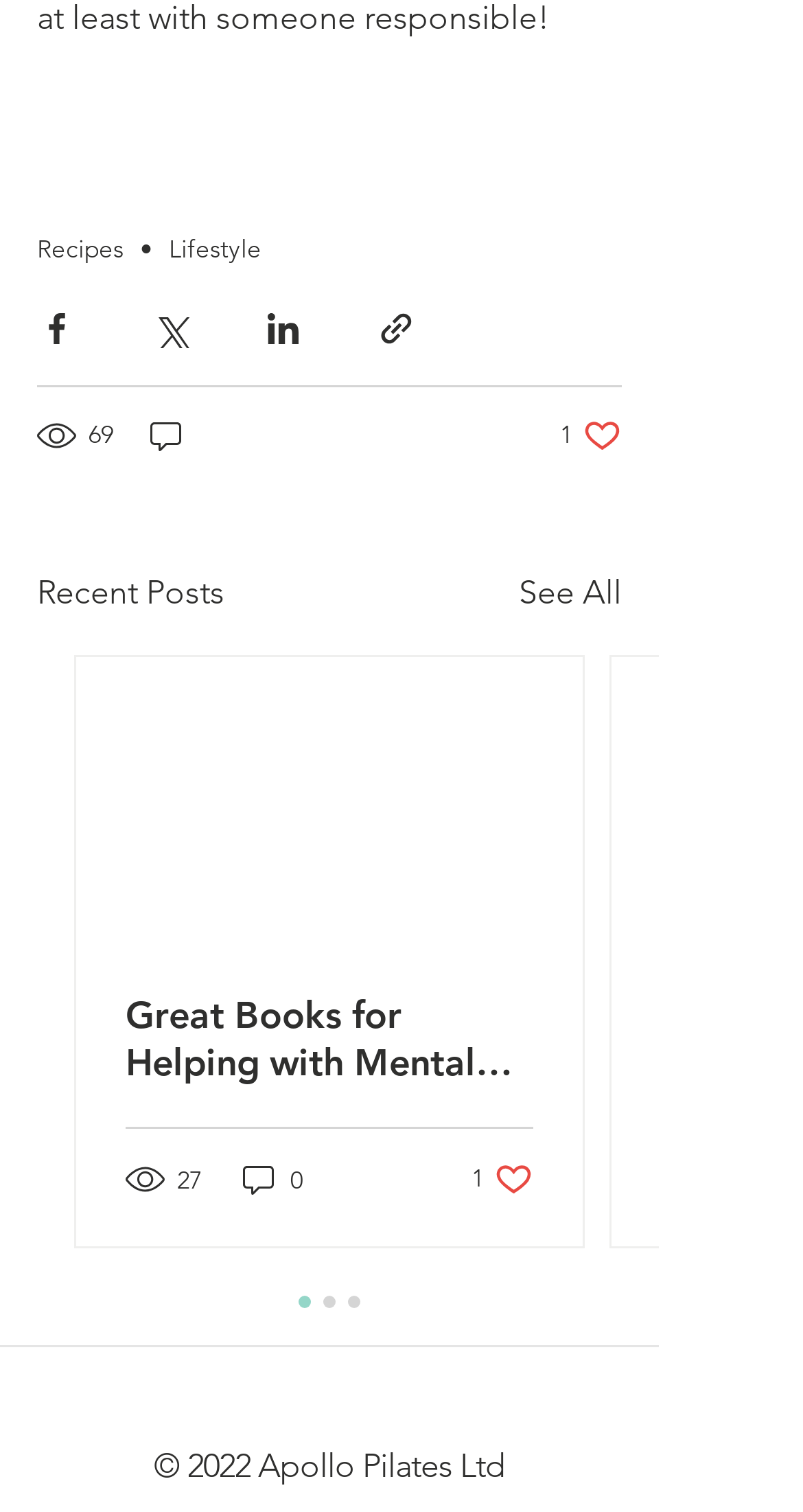What is the number of views for the first post?
Please answer the question with a detailed response using the information from the screenshot.

I looked at the generic element '69 views' below the share buttons, which indicates the number of views for the first post.